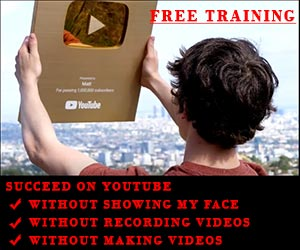Is the background of the image an outdoor setting? From the image, respond with a single word or brief phrase.

Yes